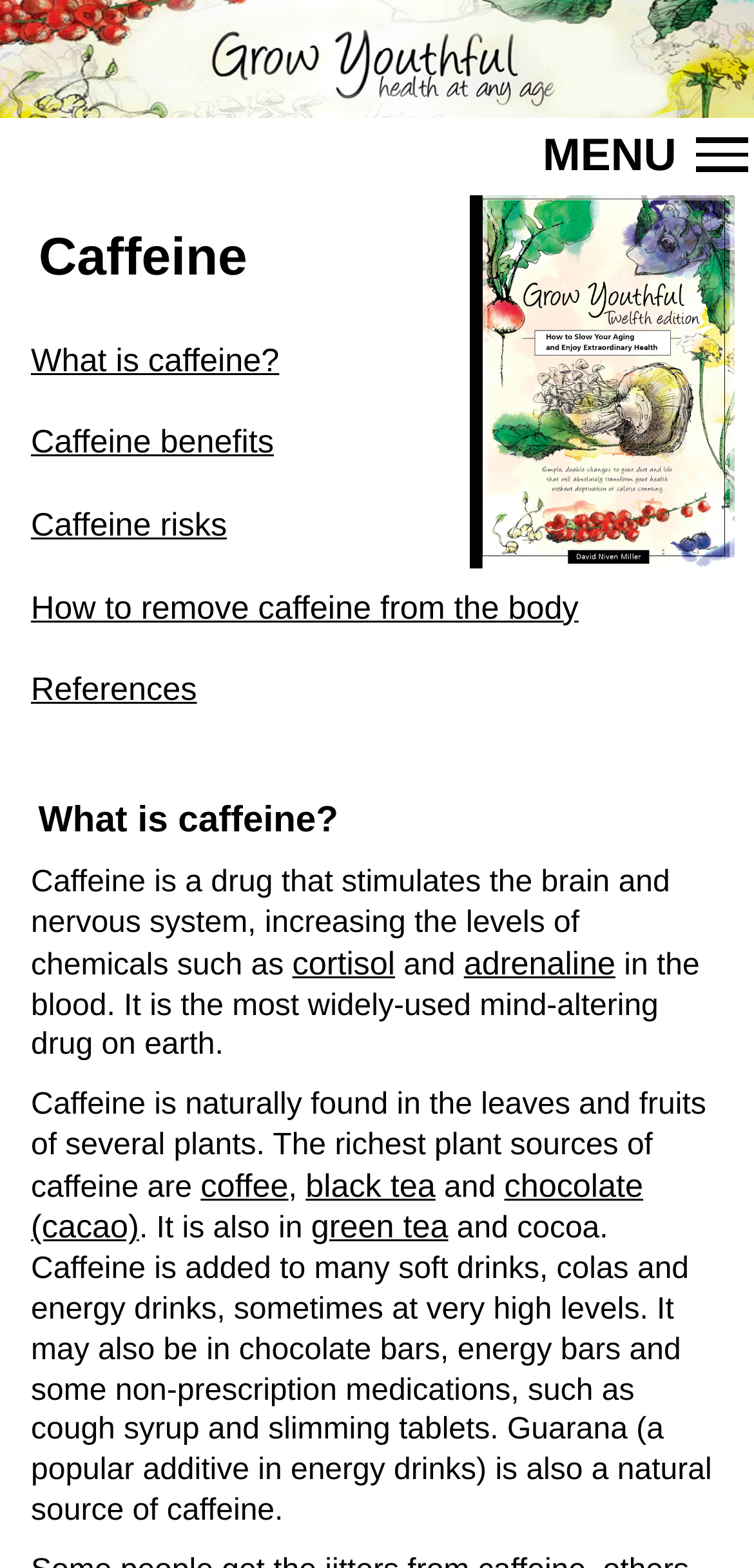Find the bounding box coordinates for the area you need to click to carry out the instruction: "Read about Caffeine benefits". The coordinates should be four float numbers between 0 and 1, indicated as [left, top, right, bottom].

[0.041, 0.27, 0.363, 0.294]